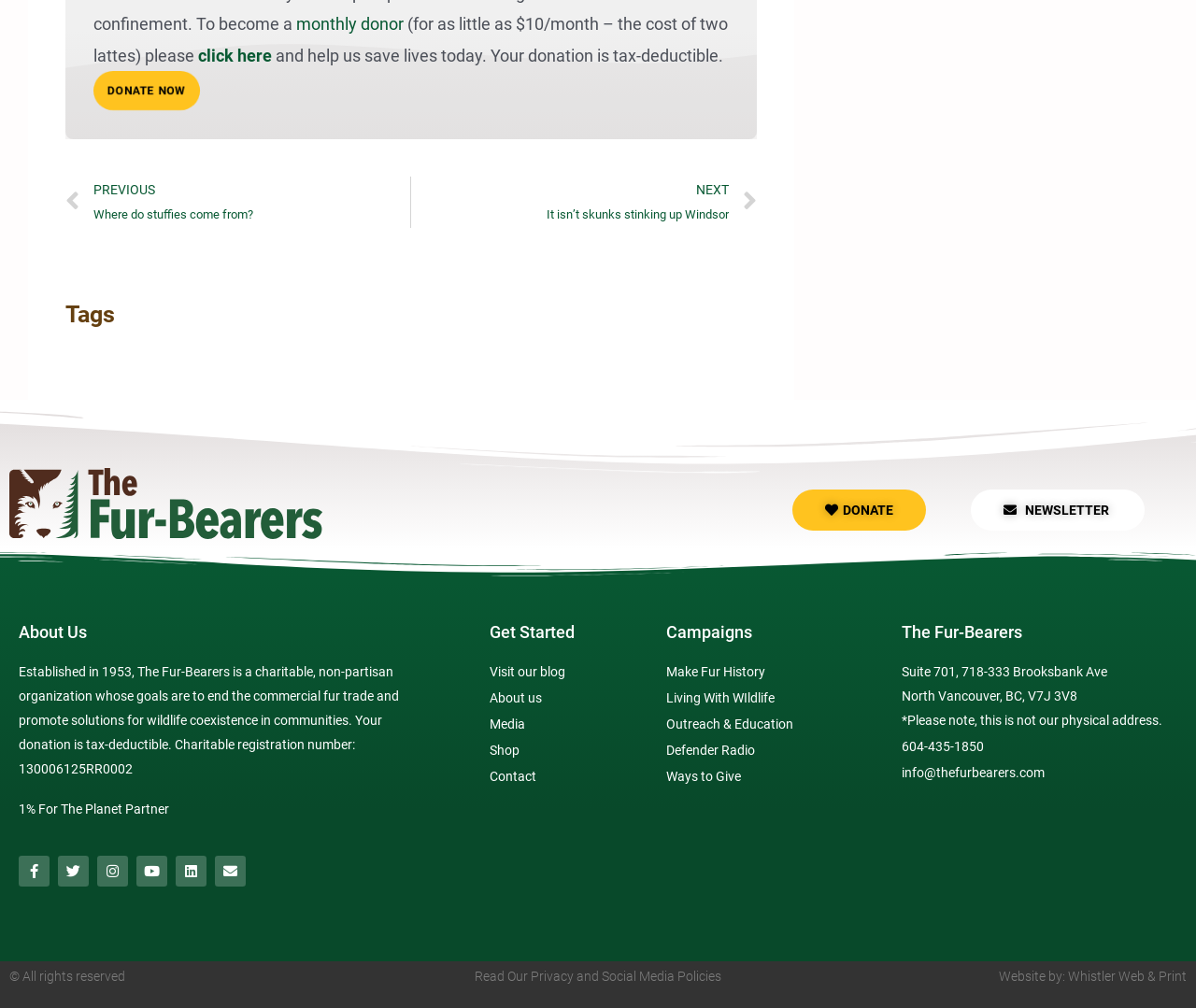Please identify the bounding box coordinates of the element's region that needs to be clicked to fulfill the following instruction: "Donate now". The bounding box coordinates should consist of four float numbers between 0 and 1, i.e., [left, top, right, bottom].

[0.078, 0.071, 0.167, 0.11]